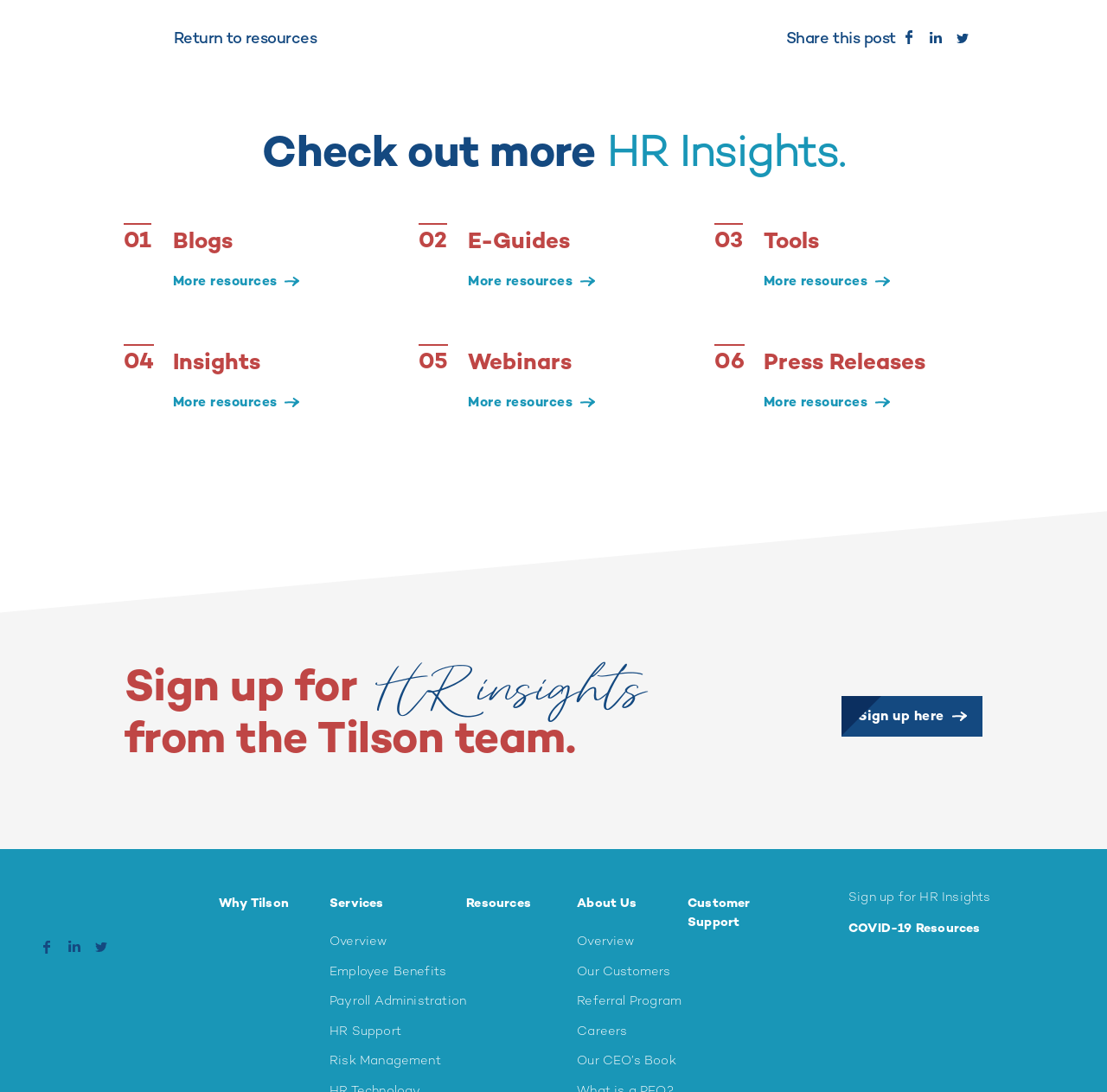Please identify the bounding box coordinates of the clickable element to fulfill the following instruction: "Explore the Resources section". The coordinates should be four float numbers between 0 and 1, i.e., [left, top, right, bottom].

[0.421, 0.814, 0.521, 0.842]